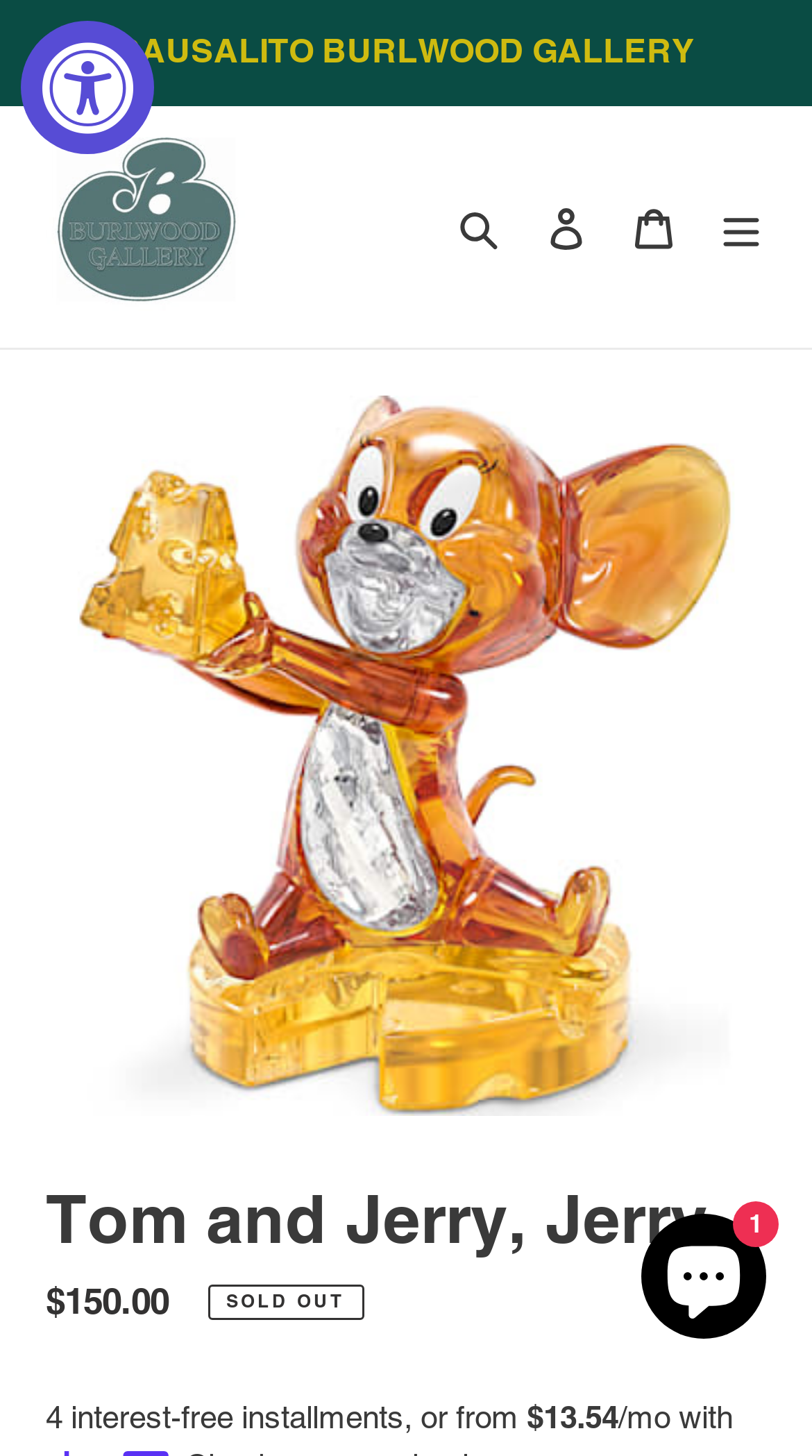What is the purpose of the button in the top right corner?
Using the image, answer in one word or phrase.

To open the menu